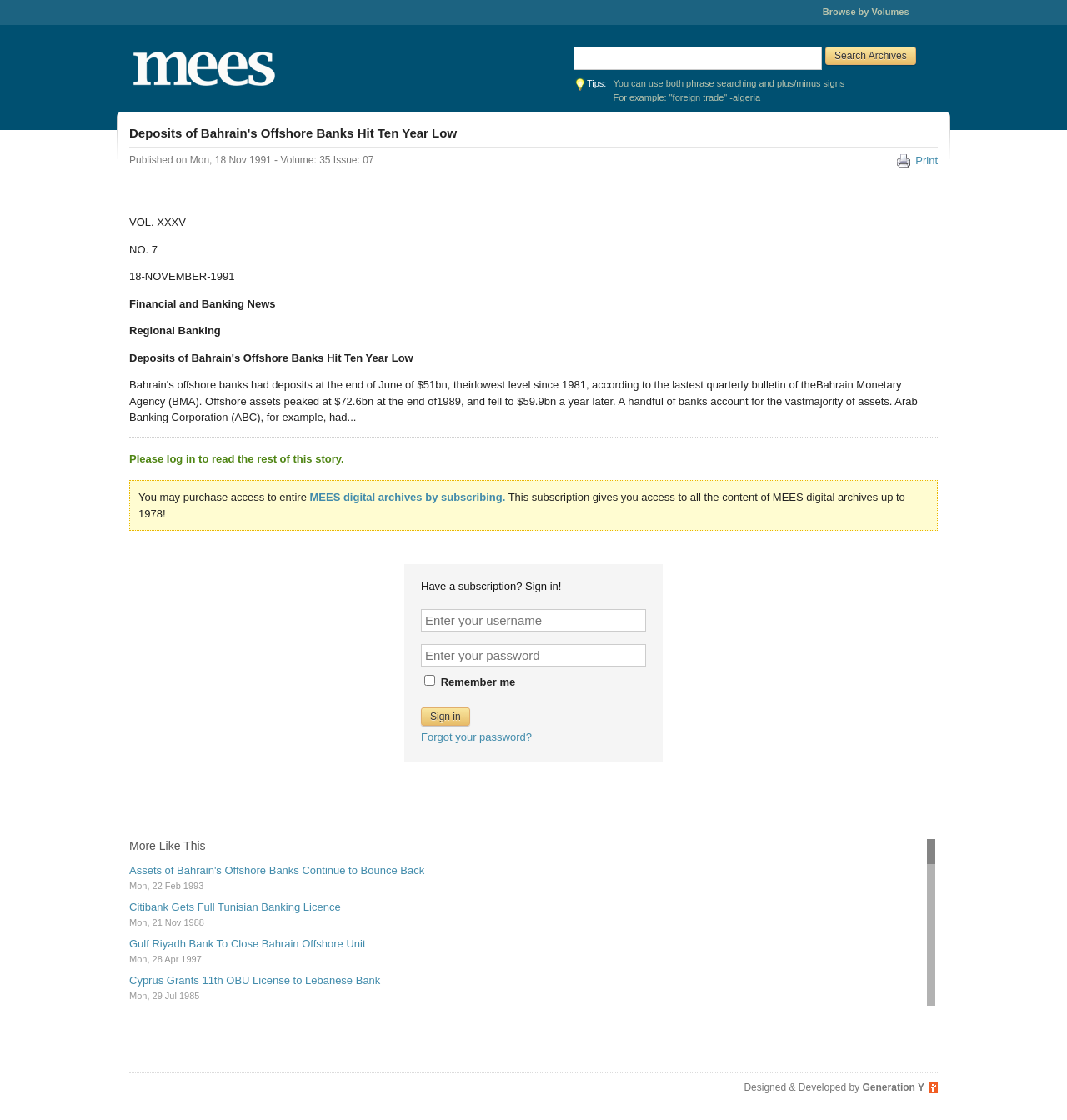Give the bounding box coordinates for the element described as: "Societe Generale Closes Bahrain OBU".

[0.121, 0.903, 0.296, 0.914]